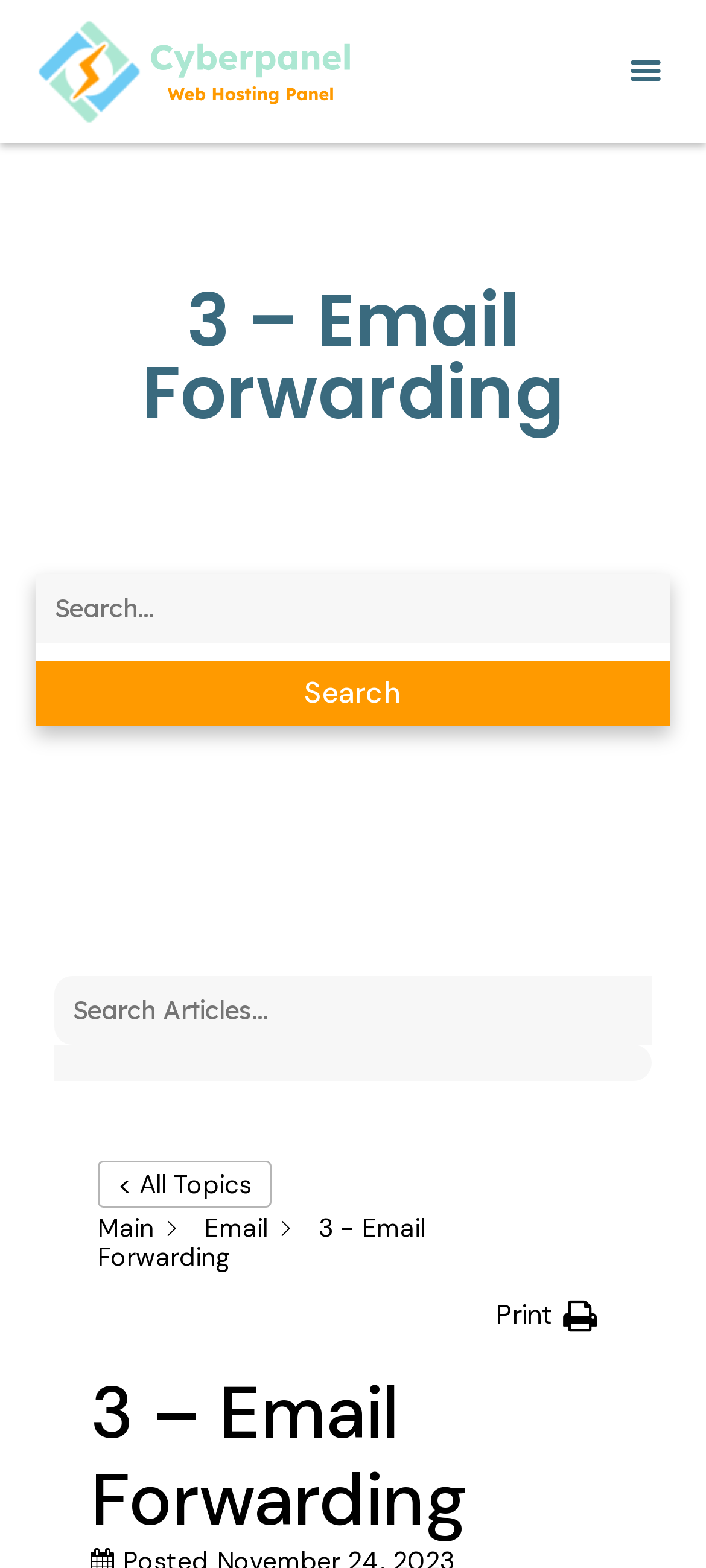Find the bounding box coordinates corresponding to the UI element with the description: "< All Topics". The coordinates should be formatted as [left, top, right, bottom], with values as floats between 0 and 1.

[0.138, 0.74, 0.385, 0.77]